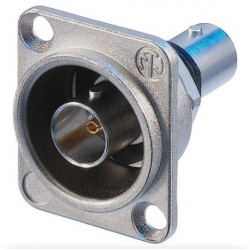What is the price of the Neutrik NBB75DFI BNC Joiner?
Based on the image, respond with a single word or phrase.

$16.78